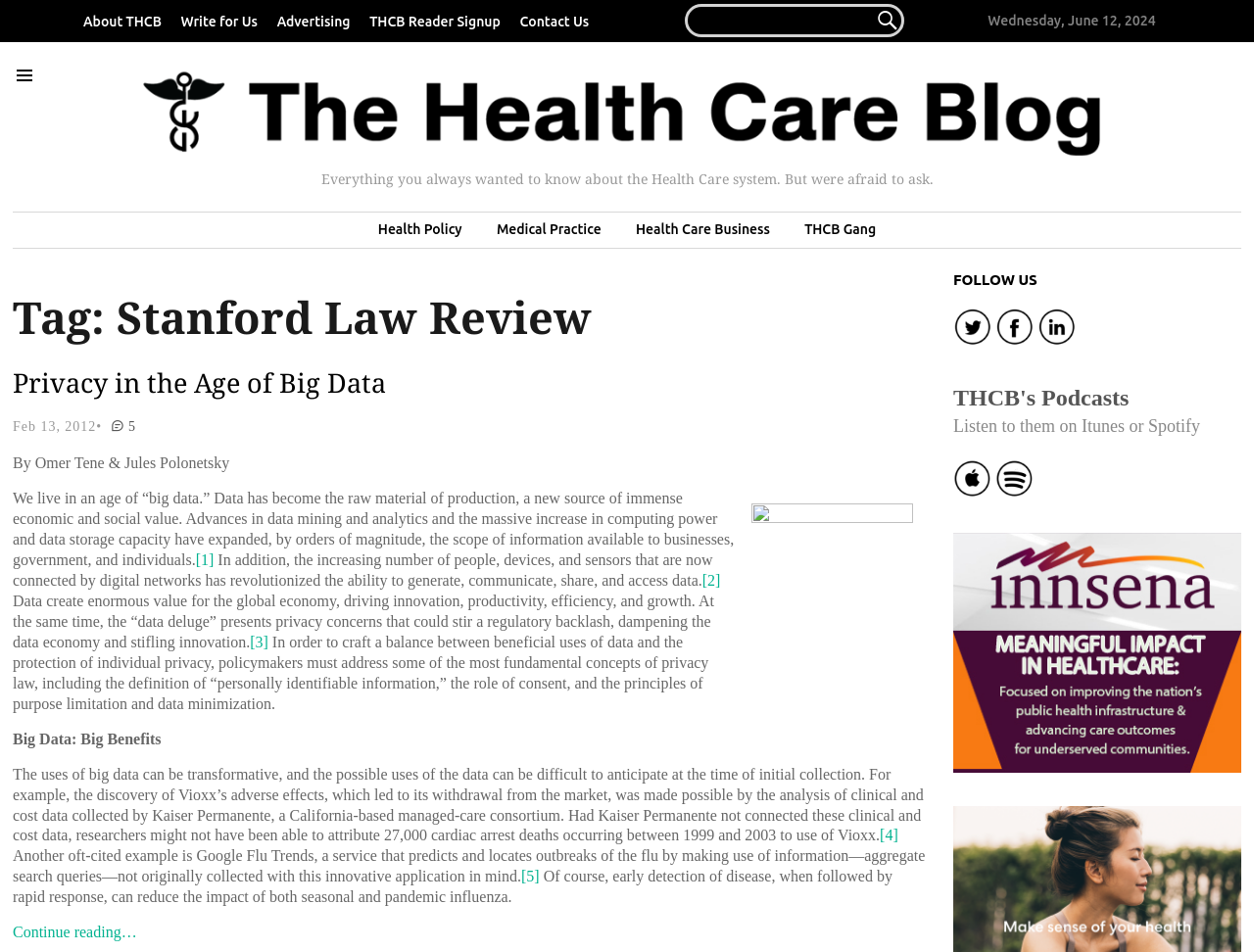Provide your answer in one word or a succinct phrase for the question: 
What is the name of the blog?

The Health Care Blog